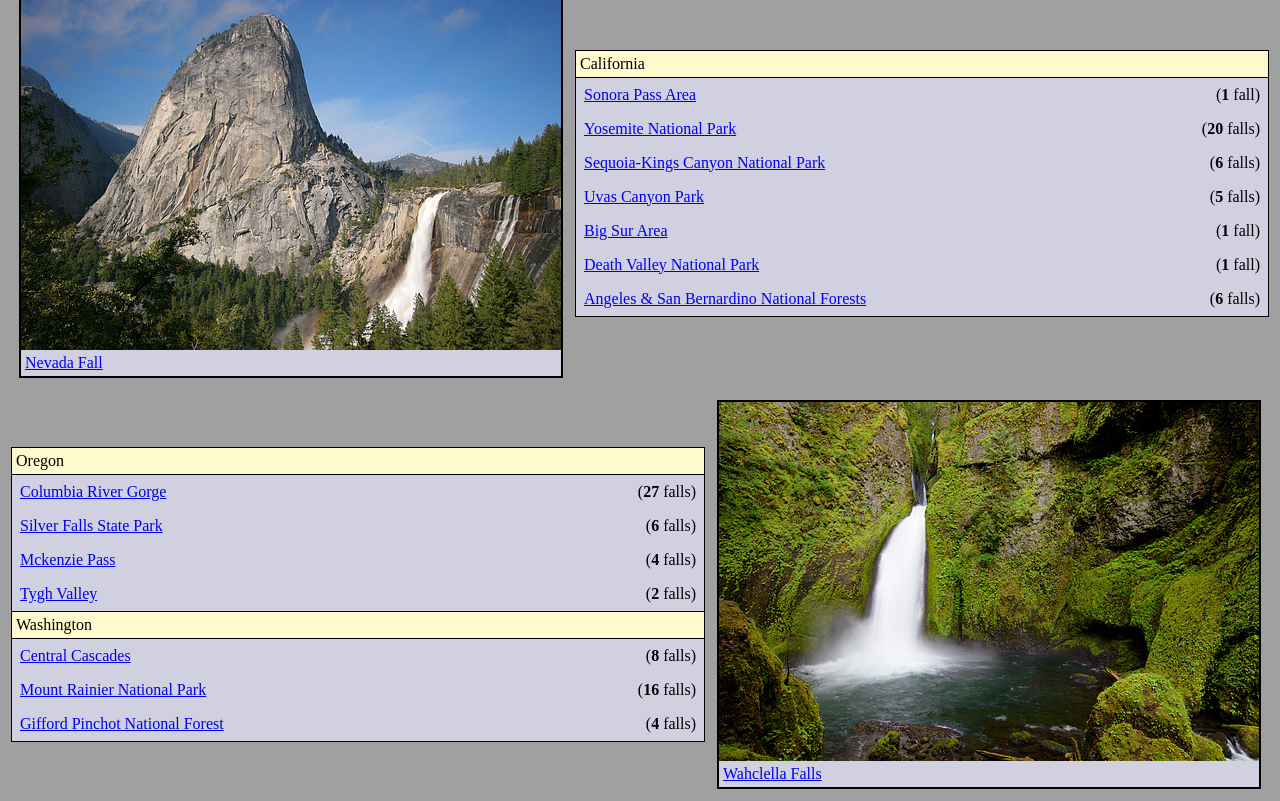Can you specify the bounding box coordinates of the area that needs to be clicked to fulfill the following instruction: "Explore Yosemite National Park"?

[0.456, 0.149, 0.575, 0.17]